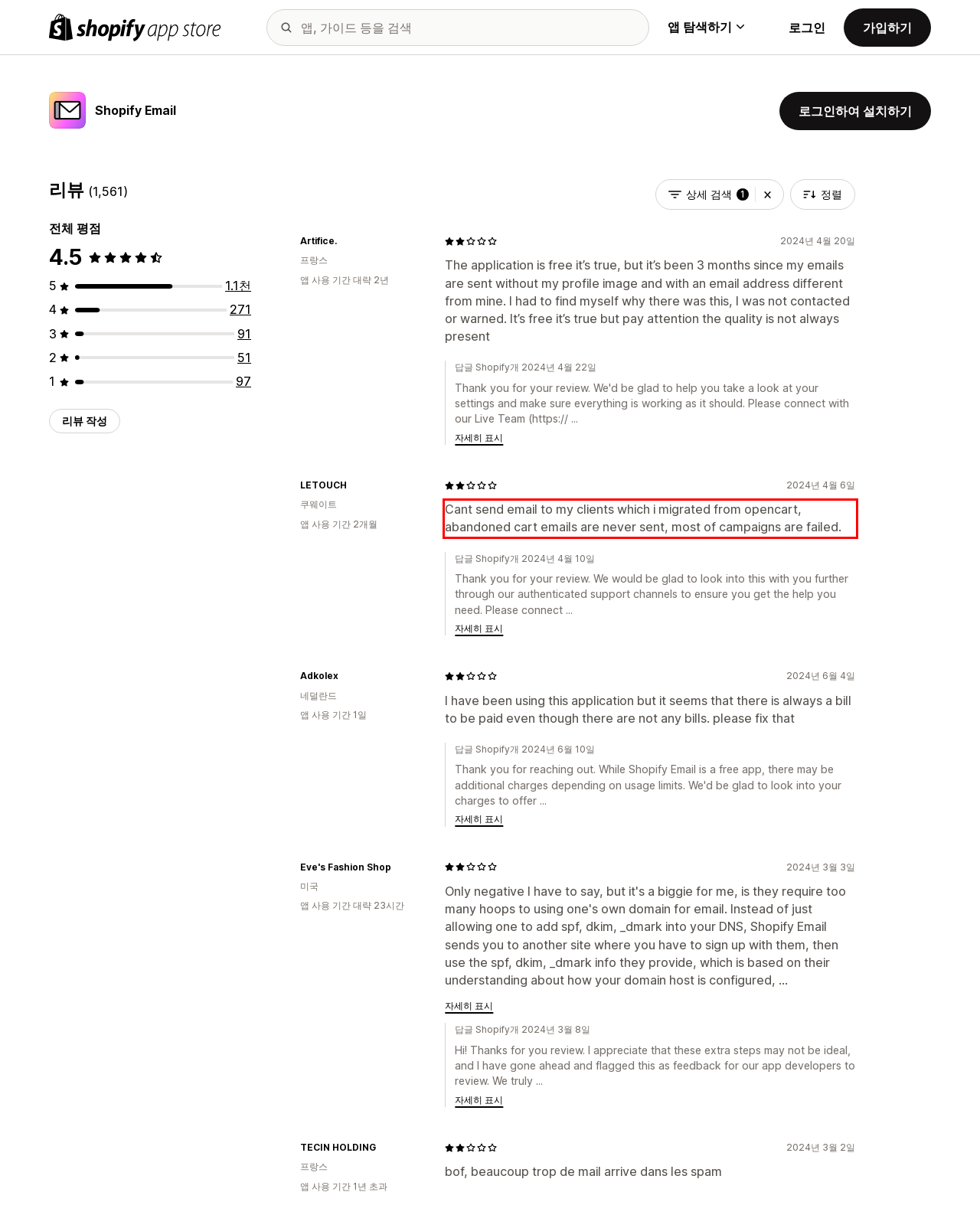Examine the webpage screenshot and use OCR to recognize and output the text within the red bounding box.

Cant send email to my clients which i migrated from opencart, abandoned cart emails are never sent, most of campaigns are failed.